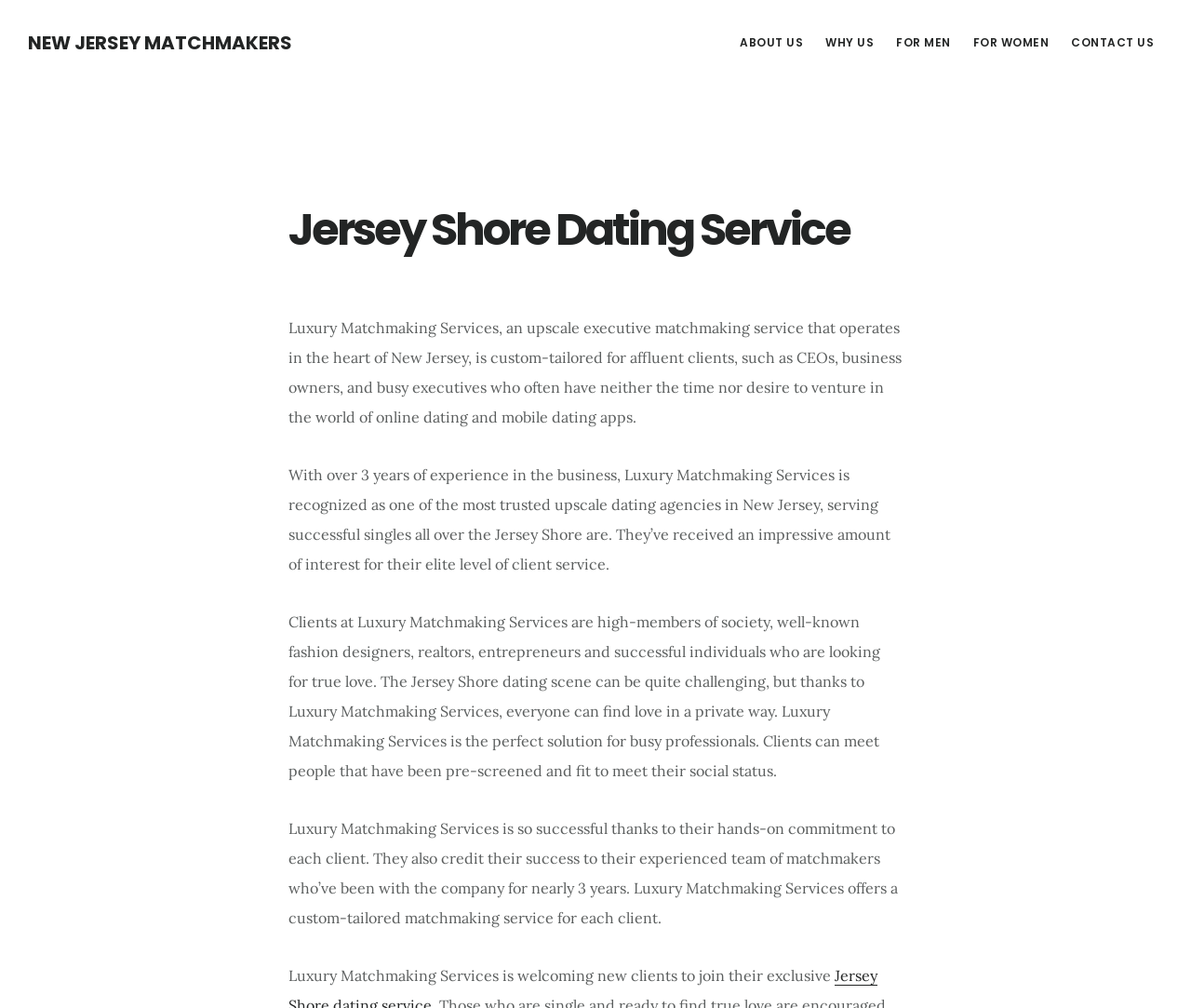Based on the visual content of the image, answer the question thoroughly: What is the benefit of using Luxury Matchmaking Services?

The webpage states that Luxury Matchmaking Services provides a private way for busy professionals to find love, and that clients can meet people that have been pre-screened and fit to meet their social status.